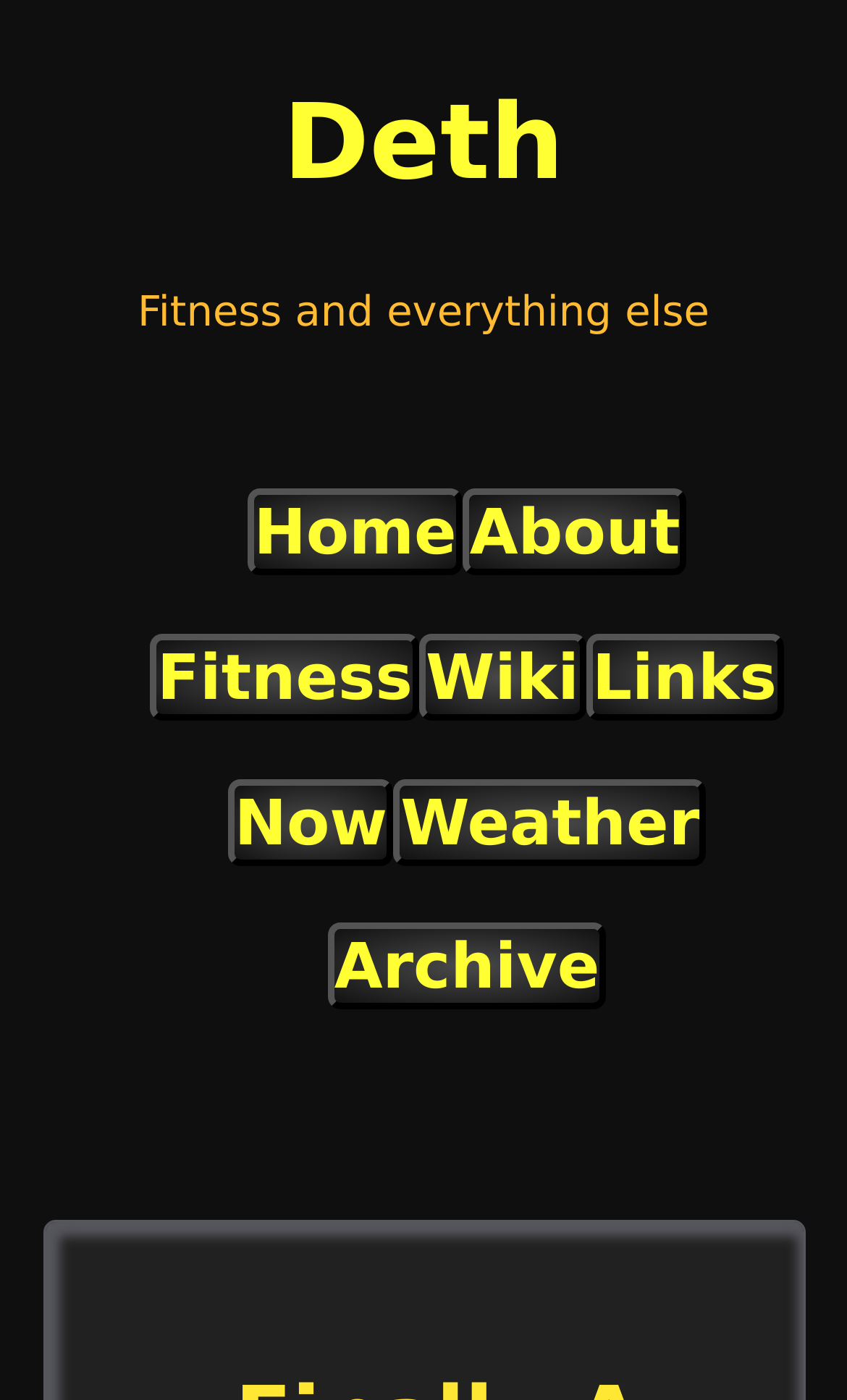Could you determine the bounding box coordinates of the clickable element to complete the instruction: "Click the 'Like' button"? Provide the coordinates as four float numbers between 0 and 1, i.e., [left, top, right, bottom].

None